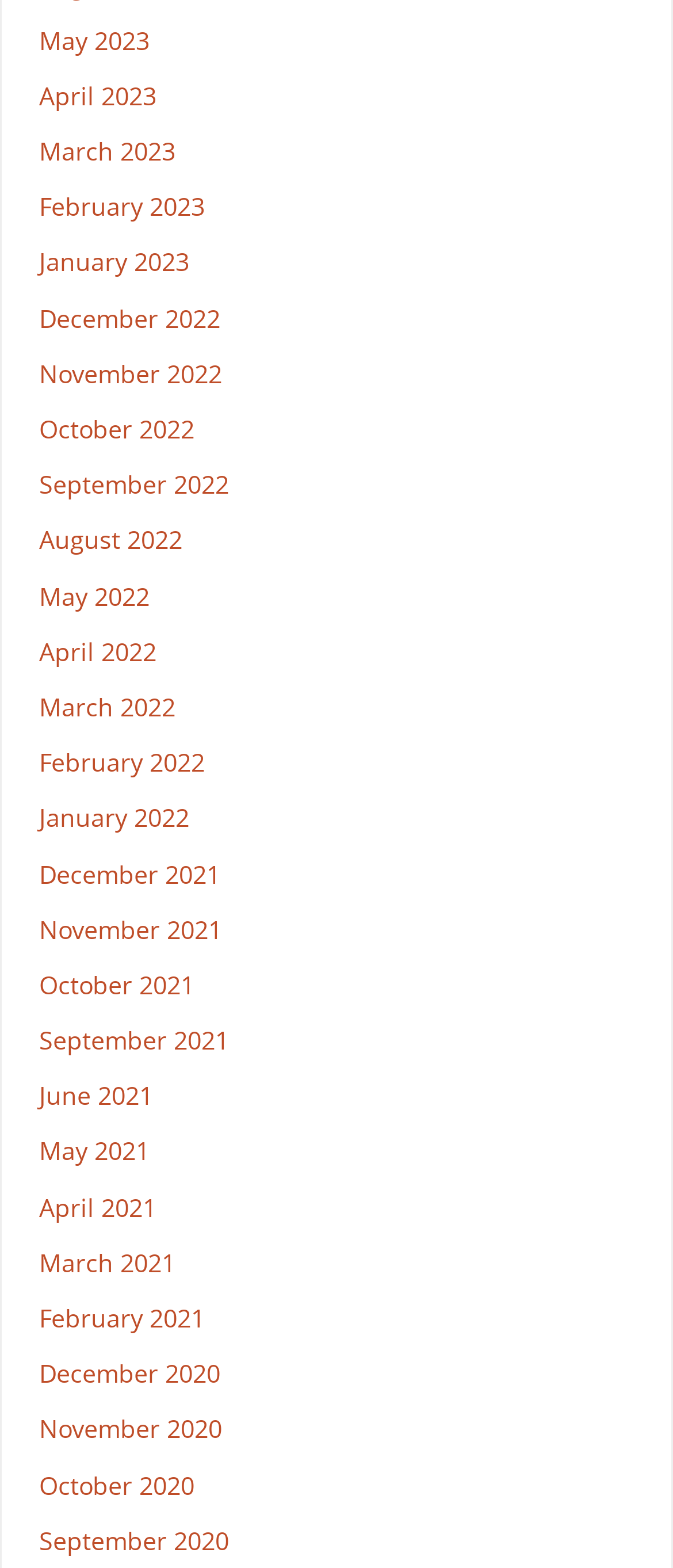Please determine the bounding box coordinates for the element that should be clicked to follow these instructions: "View May 2023".

[0.058, 0.015, 0.222, 0.036]